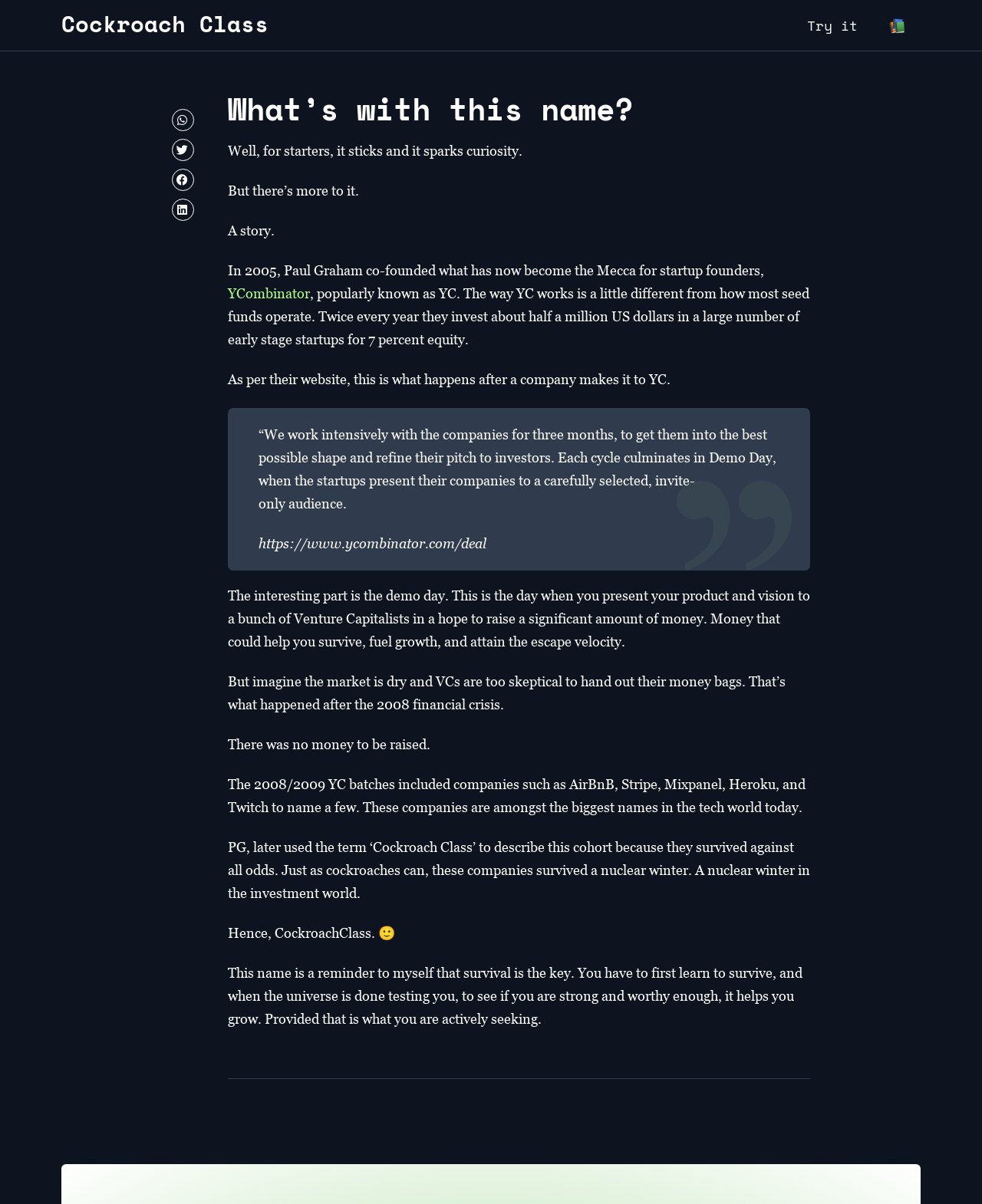Please specify the coordinates of the bounding box for the element that should be clicked to carry out this instruction: "Try it". The coordinates must be four float numbers between 0 and 1, formatted as [left, top, right, bottom].

[0.806, 0.006, 0.889, 0.036]